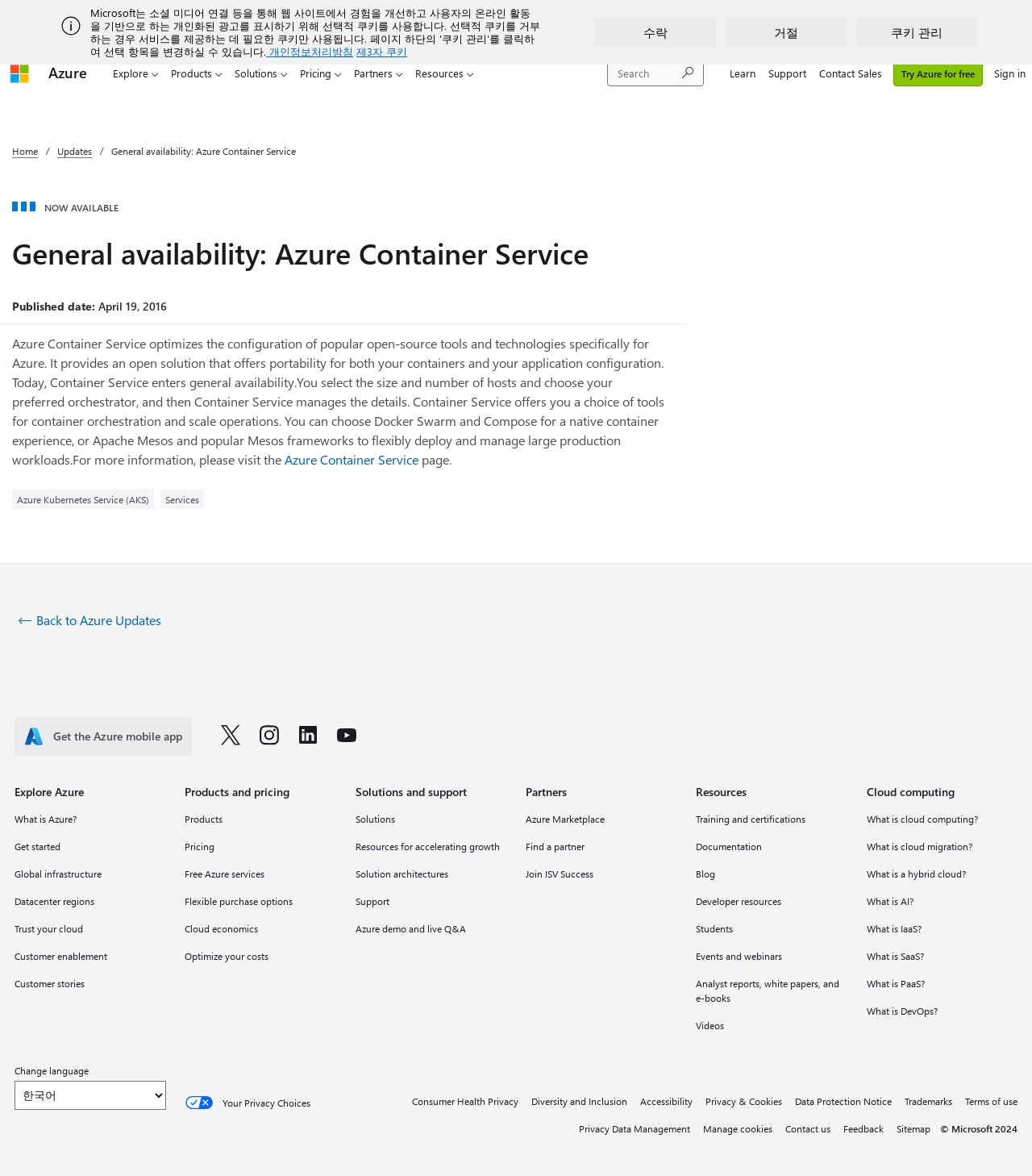Provide the bounding box coordinates of the section that needs to be clicked to accomplish the following instruction: "Explore Azure Container Service."

[0.276, 0.384, 0.405, 0.398]